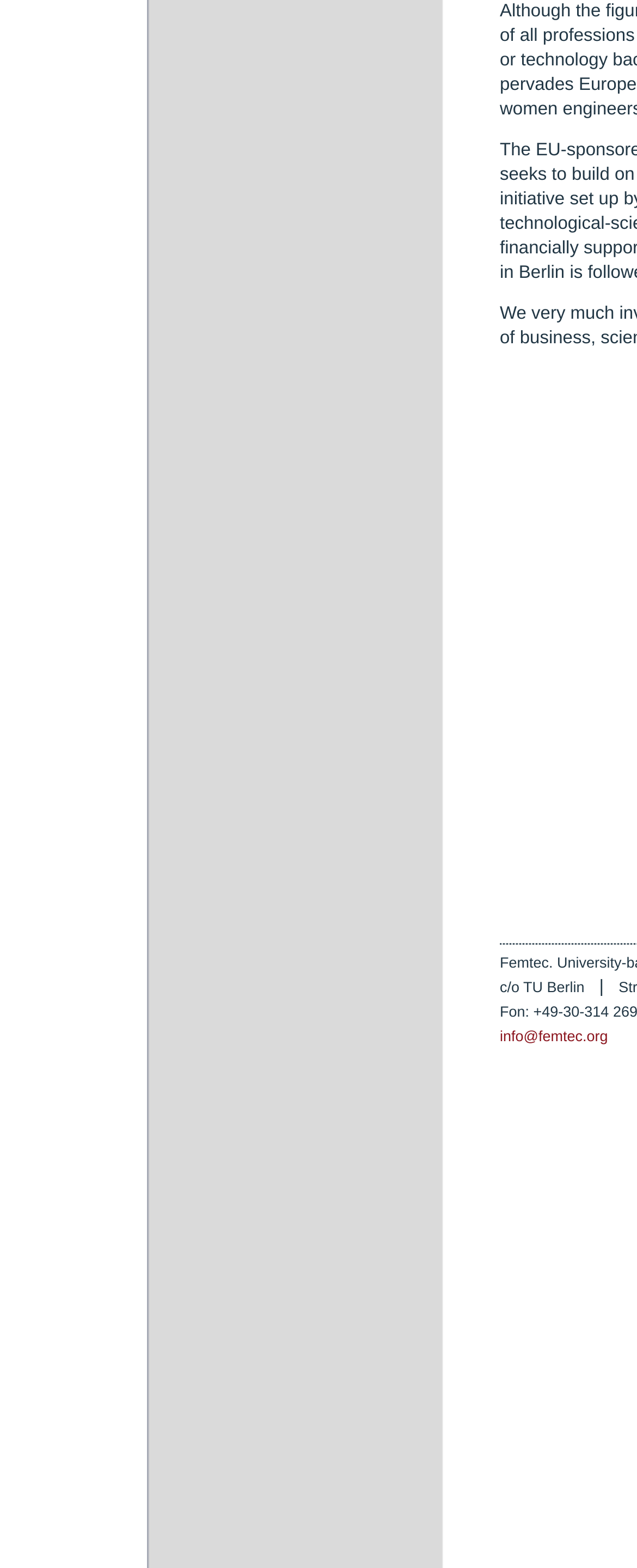Given the description "info@femtec.org", provide the bounding box coordinates of the corresponding UI element.

[0.785, 0.656, 0.954, 0.666]